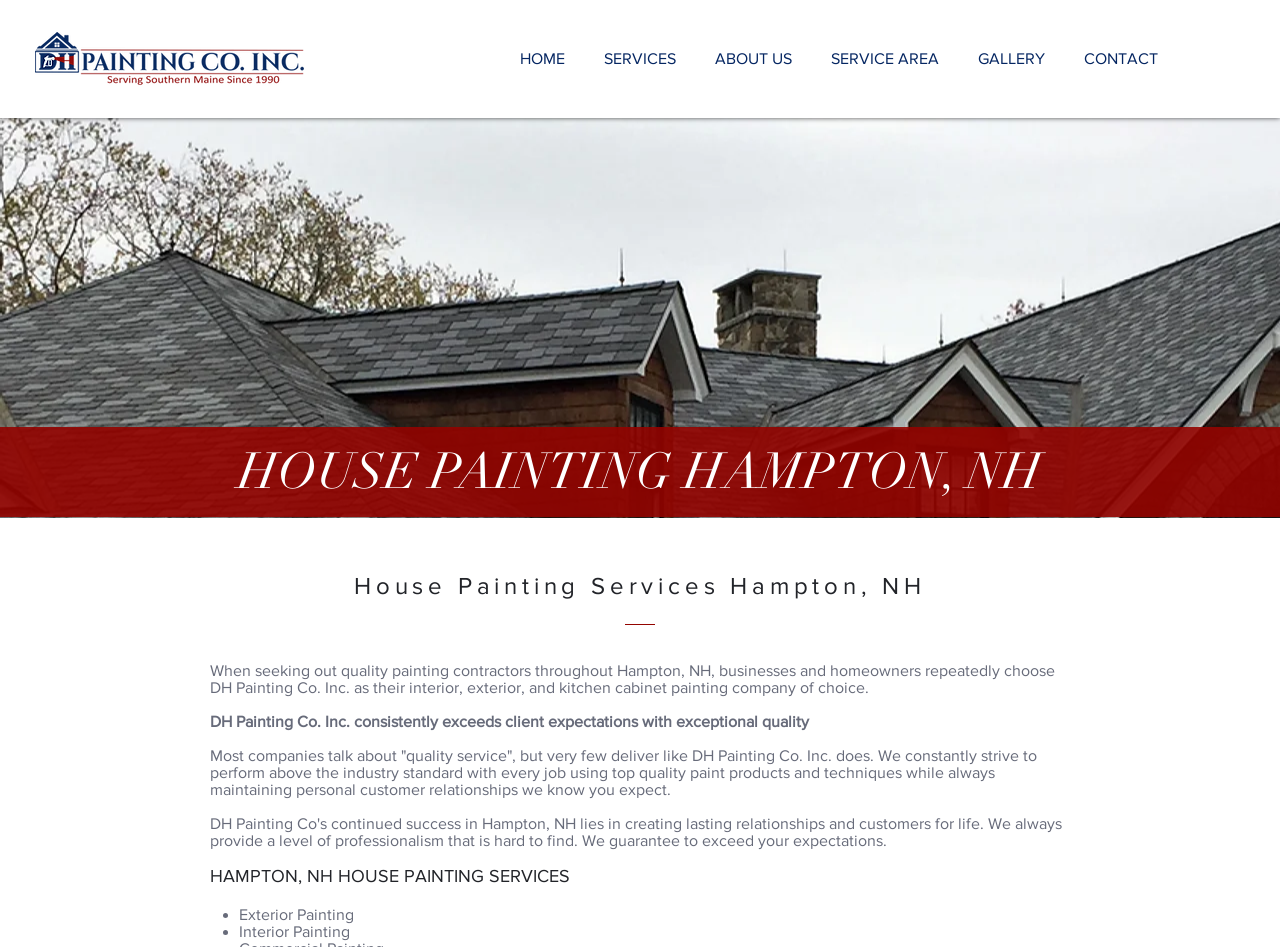What is the company's goal?
Please ensure your answer is as detailed and informative as possible.

According to the static text 'DH Painting Co. Inc. consistently exceeds client expectations with exceptional quality', the company's goal is to exceed client expectations with exceptional quality.